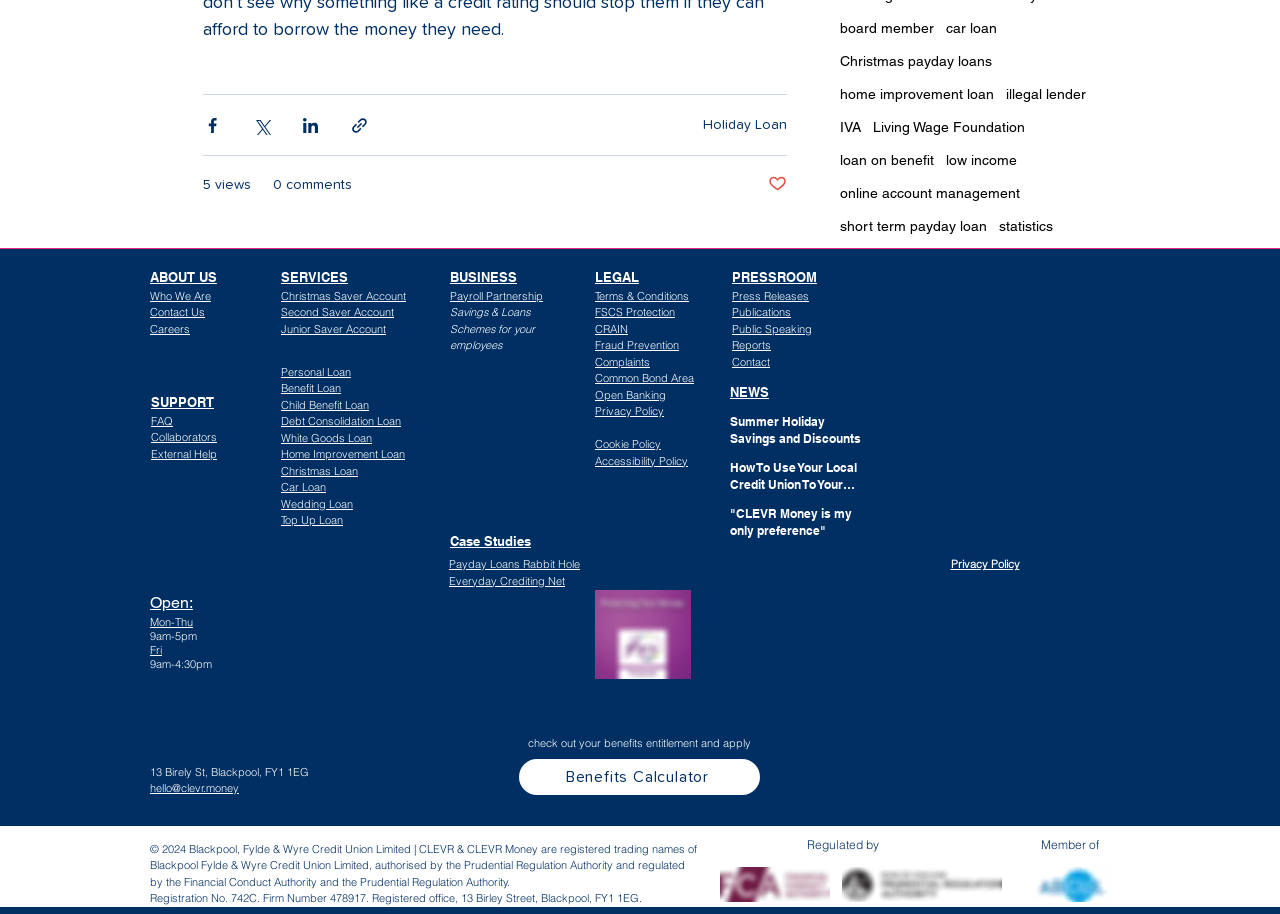Please determine the bounding box coordinates of the element's region to click for the following instruction: "View Personal Loan".

[0.22, 0.399, 0.274, 0.414]